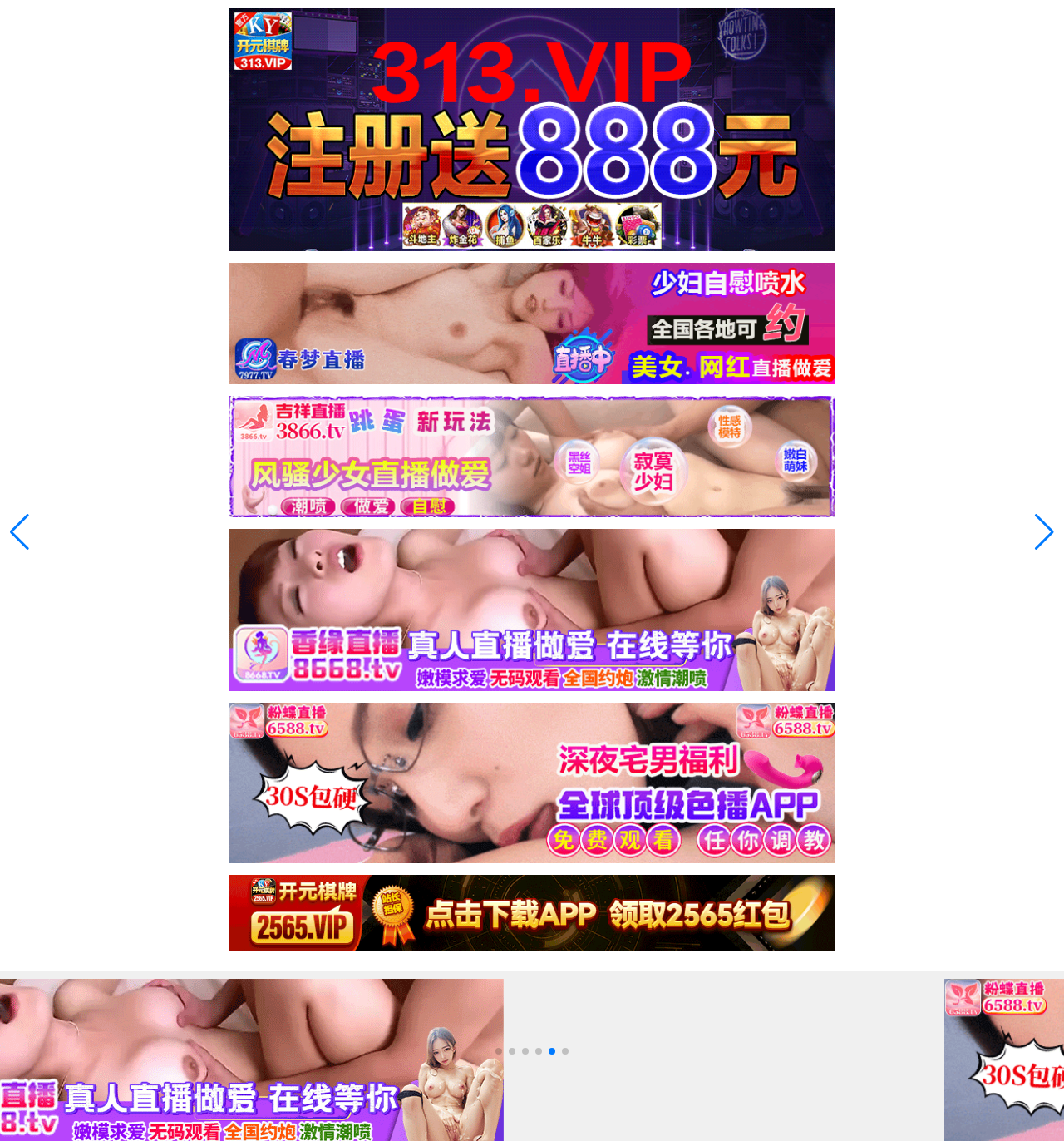Give an extensive and precise description of the webpage.

This webpage is a responsive ad page. It features six advertisements, each consisting of a link and an image, arranged vertically in a column. The ads are evenly spaced and take up most of the page's width, with the first ad at the top and the sixth ad at the bottom. 

Below the ads, there are six buttons labeled "Go to slide 1" to "Go to slide 6", aligned horizontally and centered at the bottom of the page. These buttons are likely used to navigate through the ads.

Additionally, there are two navigation buttons, "Next slide" and "Previous slide", located at the bottom right and left corners of the page, respectively. These buttons allow users to navigate through the ads in a slideshow manner.